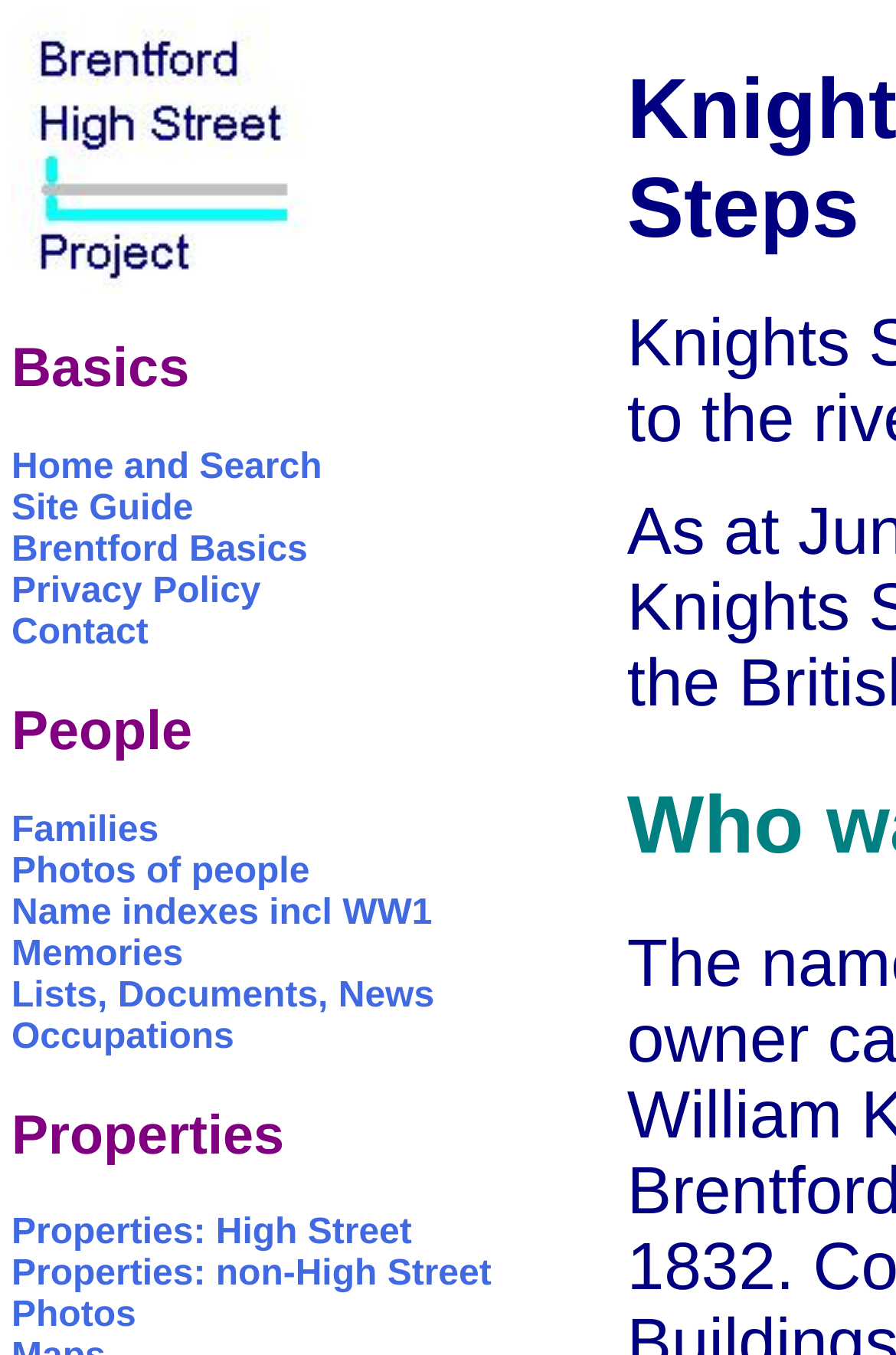Describe in detail what you see on the webpage.

The webpage is about Brentford, specifically focusing on Knights Steps. At the top-left corner, there is an image linked to the Brentford High Street Project. Below the image, there is a heading titled "Basics". To the right of the image and the "Basics" heading, there are several links, including "Home and Search", "Site Guide", "Brentford Basics", "Privacy Policy", and "Contact", arranged vertically in a column.

Further down, there is another heading titled "People", followed by links to subtopics such as "Families", "Photos of people", "Name indexes incl WW1", "Memories", "Lists, Documents, News", and "Occupations", also arranged vertically in a column.

Lastly, there is a heading titled "Properties", followed by links to "Properties: High Street" and "Properties: non-High Street", as well as a link to "Photos", all arranged in a vertical column. Overall, the webpage appears to be a navigation hub, providing access to various topics and subtopics related to Brentford and Knights Steps.